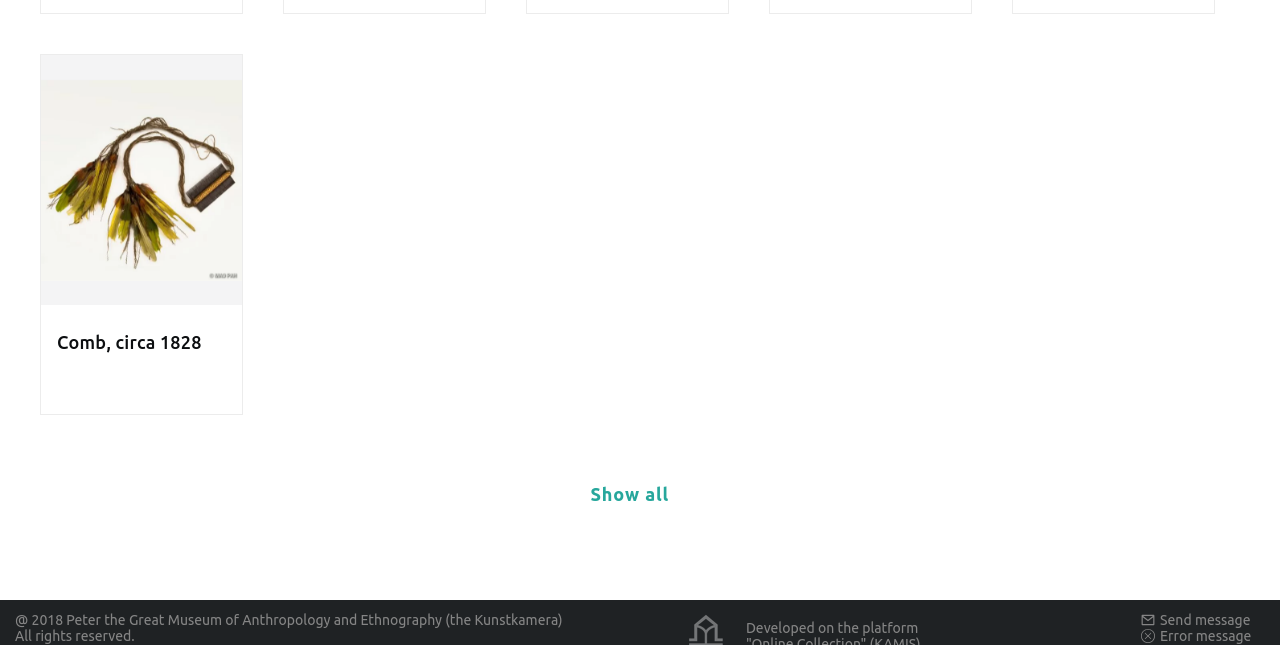Use a single word or phrase to respond to the question:
What is the name of the museum?

Peter the Great Museum of Anthropology and Ethnography